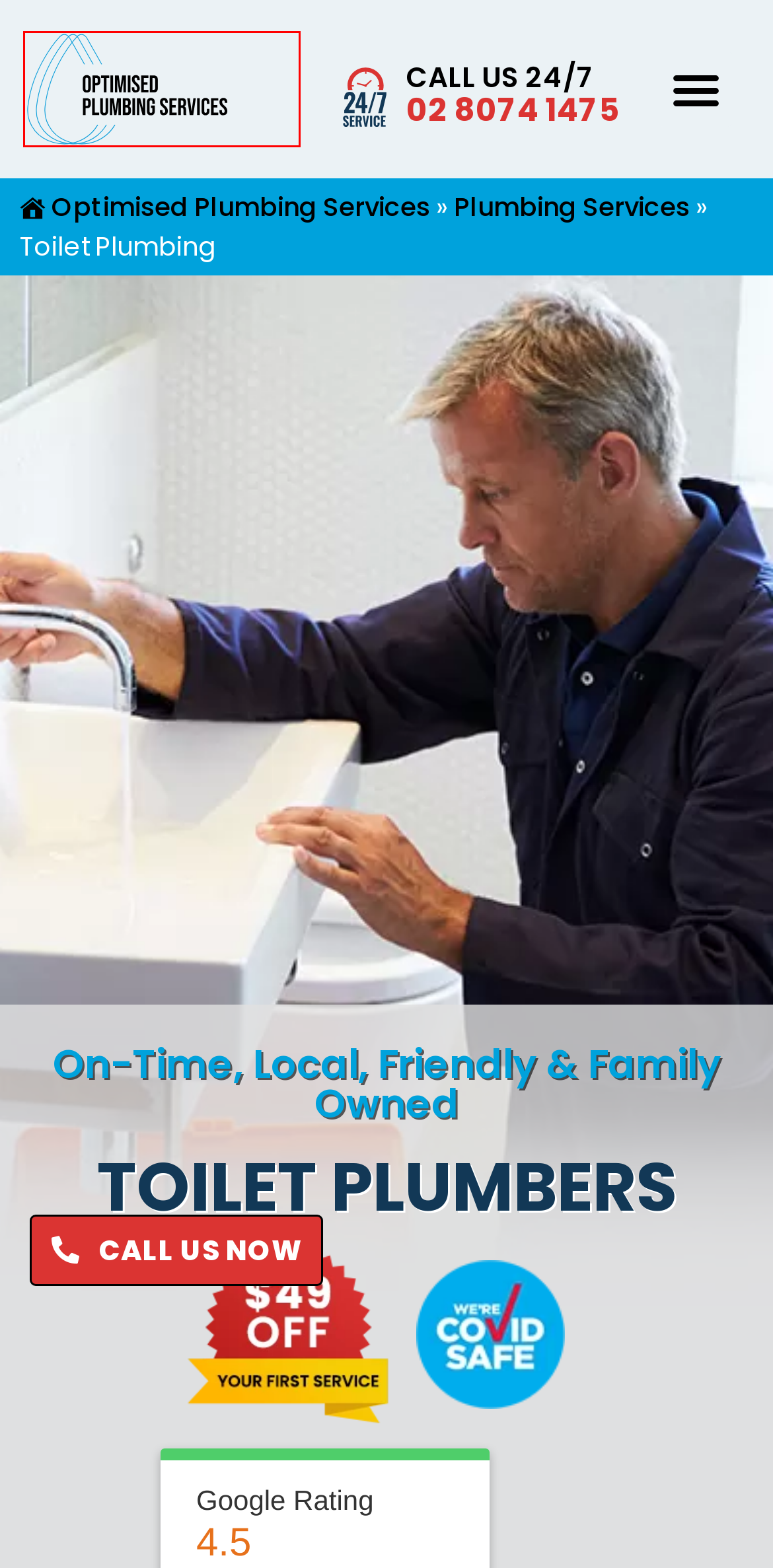You are provided with a screenshot of a webpage where a red rectangle bounding box surrounds an element. Choose the description that best matches the new webpage after clicking the element in the red bounding box. Here are the choices:
A. Plumbing Services - Available 24/7 | Optimised Plumbing Services
B. Pipe Relining Sydney | Sewer Pipe Relining Solutions in Sydney
C. Insights | Optimised Plumbing Services
D. Plumbers in Sydney | Plumbing Services in Sydney 24 Hours
E. Shower Plumbing Sydney | Blocked Shower Drains? Call Us Today!
F. Contact Us | Optimised Plumbing Services
G. Emergency Plumber Sydney | 24/7 Emergency Plumbing Services
H. Blocked Drains Sydney | Unblock Drains from $77*

D